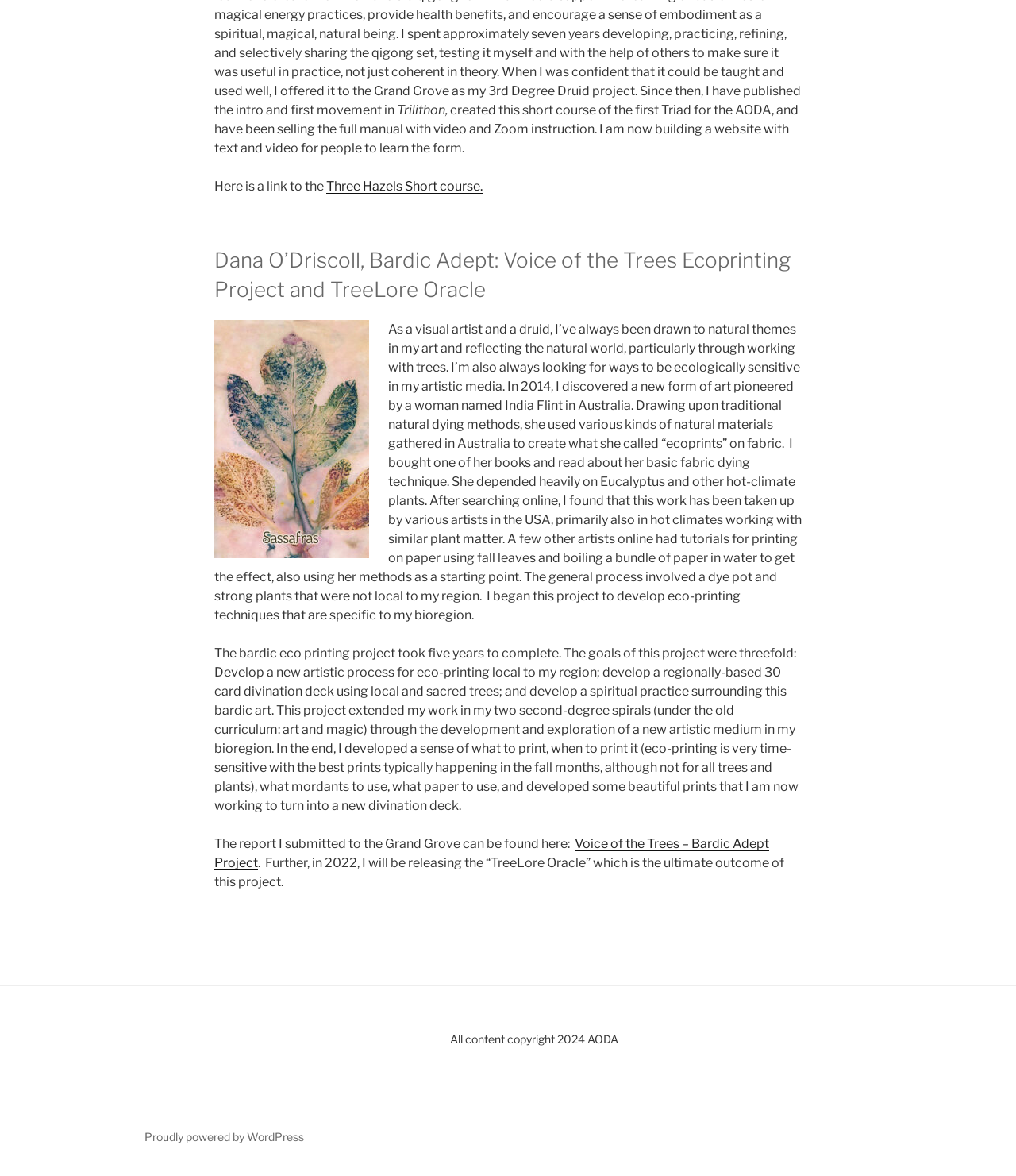Extract the bounding box coordinates for the described element: "Proudly powered by WordPress". The coordinates should be represented as four float numbers between 0 and 1: [left, top, right, bottom].

[0.142, 0.961, 0.299, 0.972]